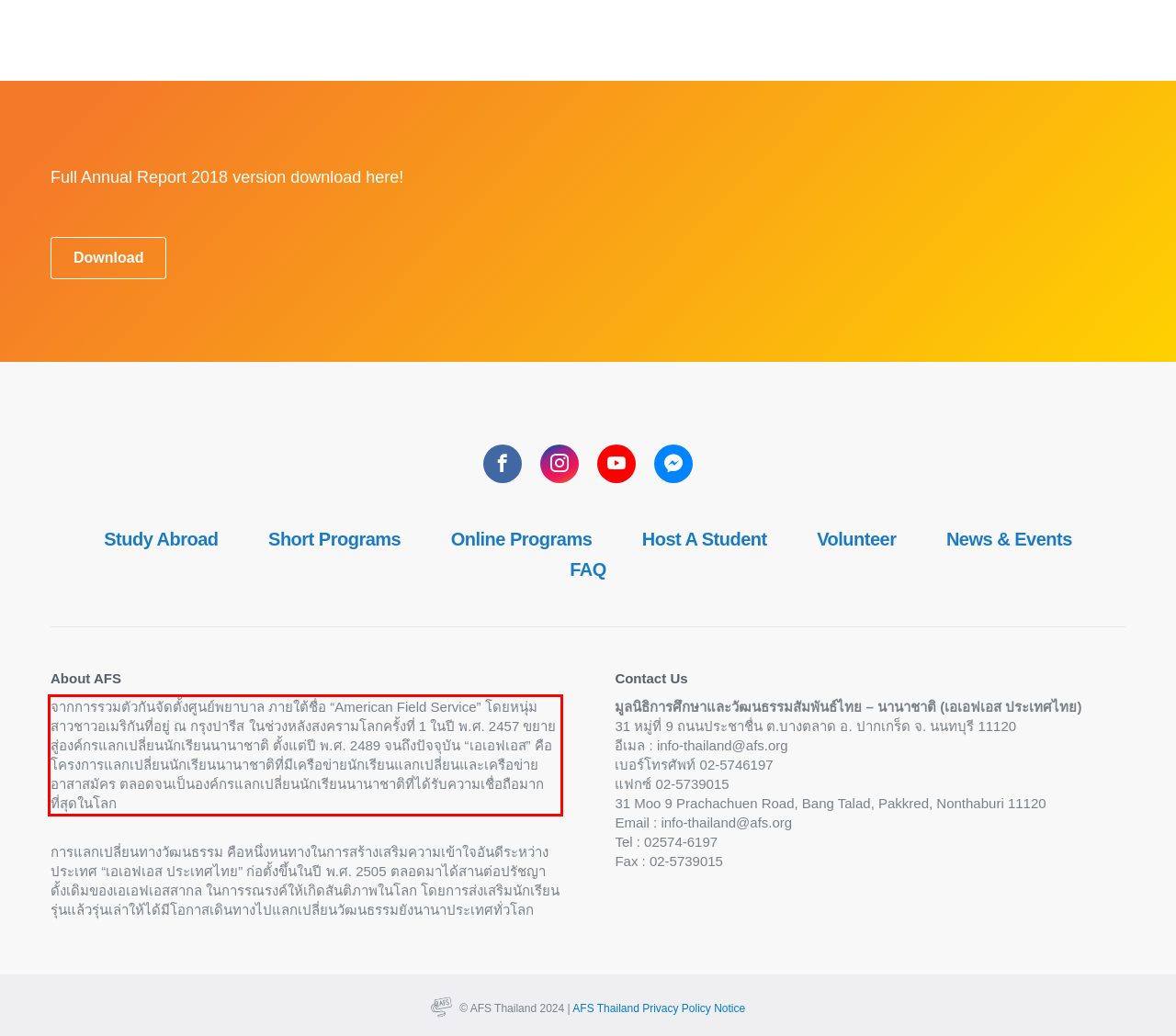From the screenshot of the webpage, locate the red bounding box and extract the text contained within that area.

จากการรวมตัวกันจัดตั้งศูนย์พยาบาล ภายใต้ชื่อ “American Field Service” โดยหนุ่มสาวชาวอเมริกันที่อยู่ ณ กรุงปารีส ในช่วงหลังสงครามโลกครั้งที่ 1 ในปี พ.ศ. 2457 ขยายสู่องค์กรแลกเปลี่ยนนักเรียนนานาชาติ ตั้งแต่ปี พ.ศ. 2489 จนถึงปัจจุบัน “เอเอฟเอส” คือโครงการแลกเปลี่ยนนักเรียนนานาชาติที่มีเครือข่ายนักเรียนแลกเปลี่ยนและเครือข่ายอาสาสมัคร ตลอดจนเป็นองค์กรแลกเปลี่ยนนักเรียนนานาชาติที่ได้รับความเชื่อถือมากที่สุดในโลก